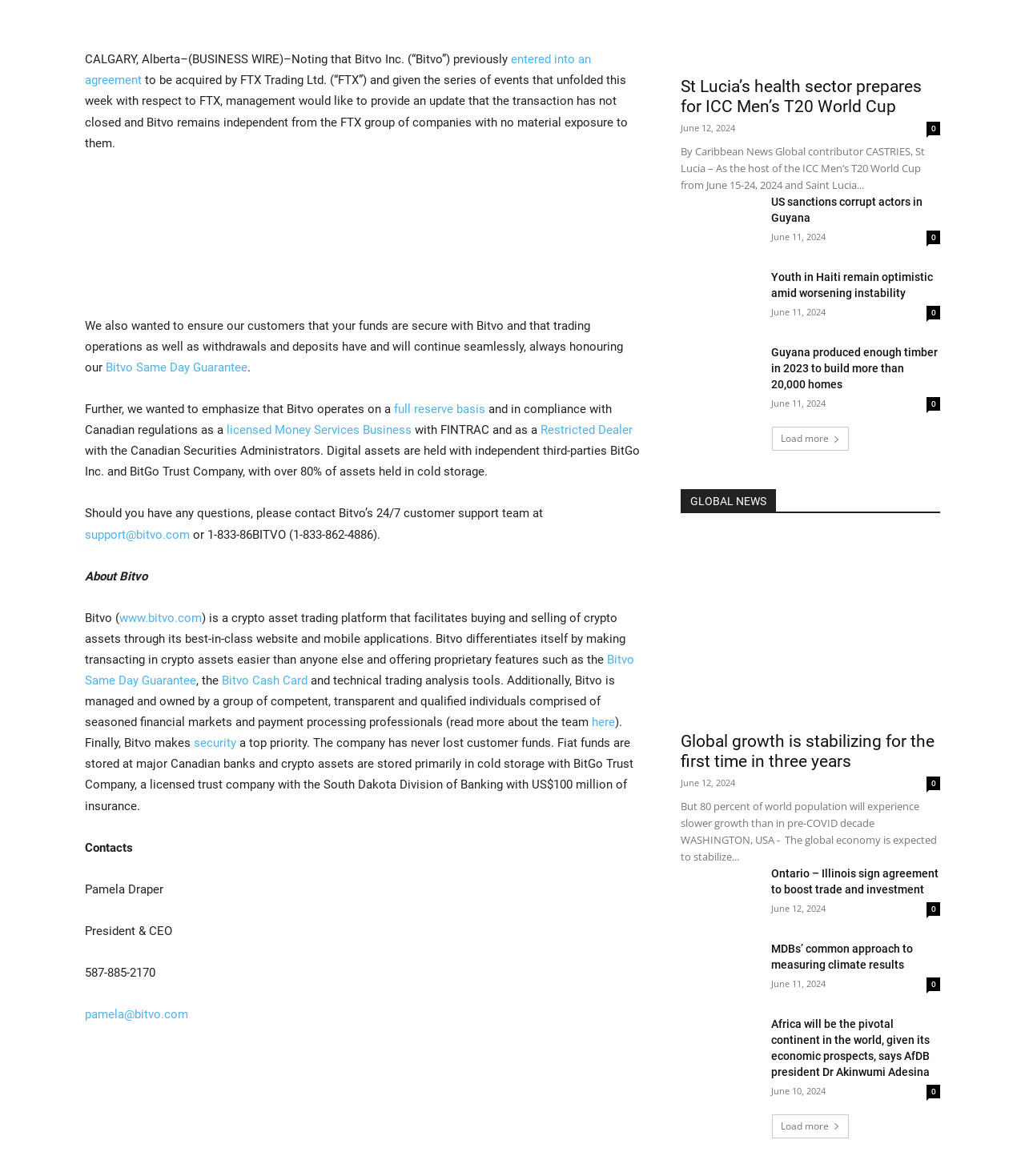What is the insurance amount provided by BitGo Trust Company?
From the image, respond using a single word or phrase.

US$100 million